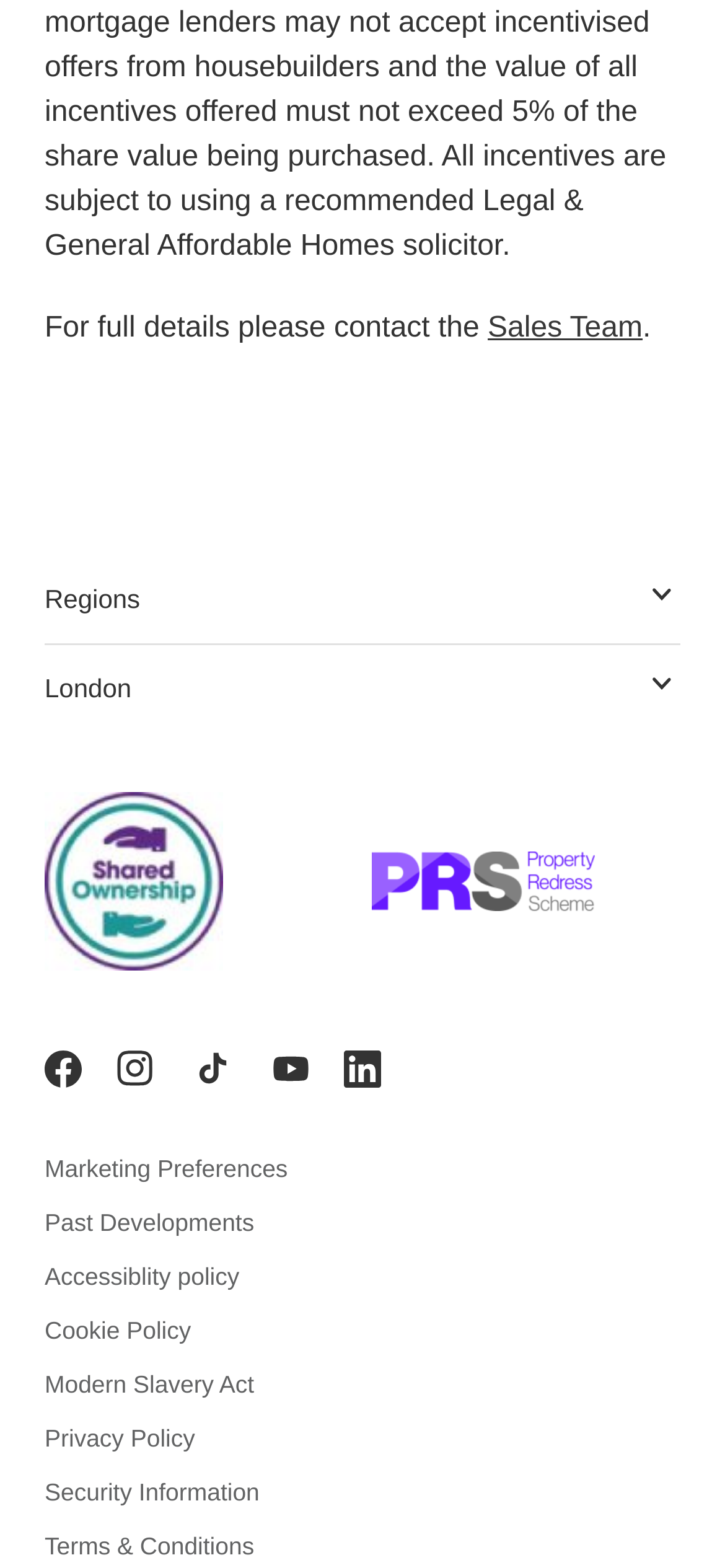Use a single word or phrase to respond to the question:
What social media platforms are linked on the webpage?

facebook, instagram, tiktok, youtube, linkedin